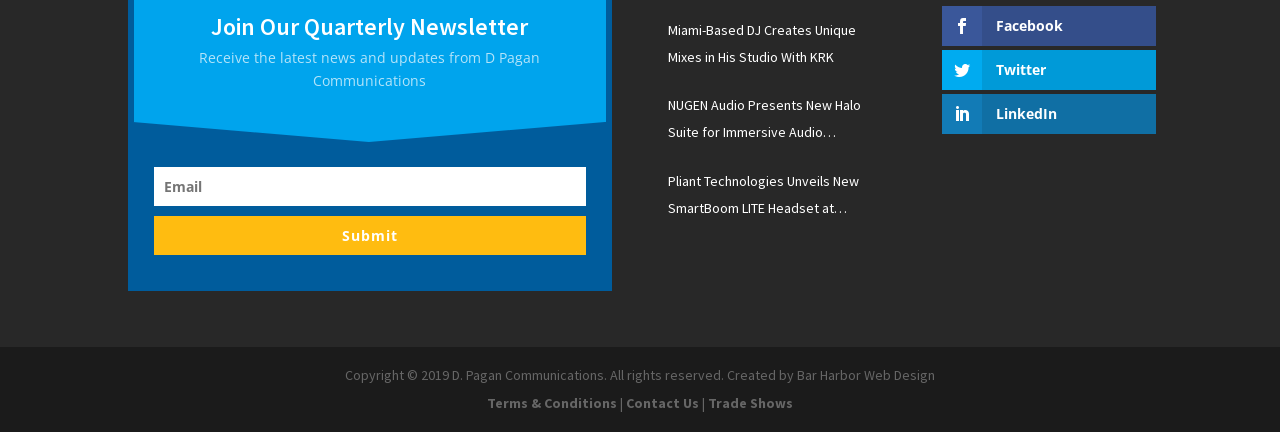Extract the bounding box for the UI element that matches this description: "Facebook".

[0.736, 0.014, 0.903, 0.106]